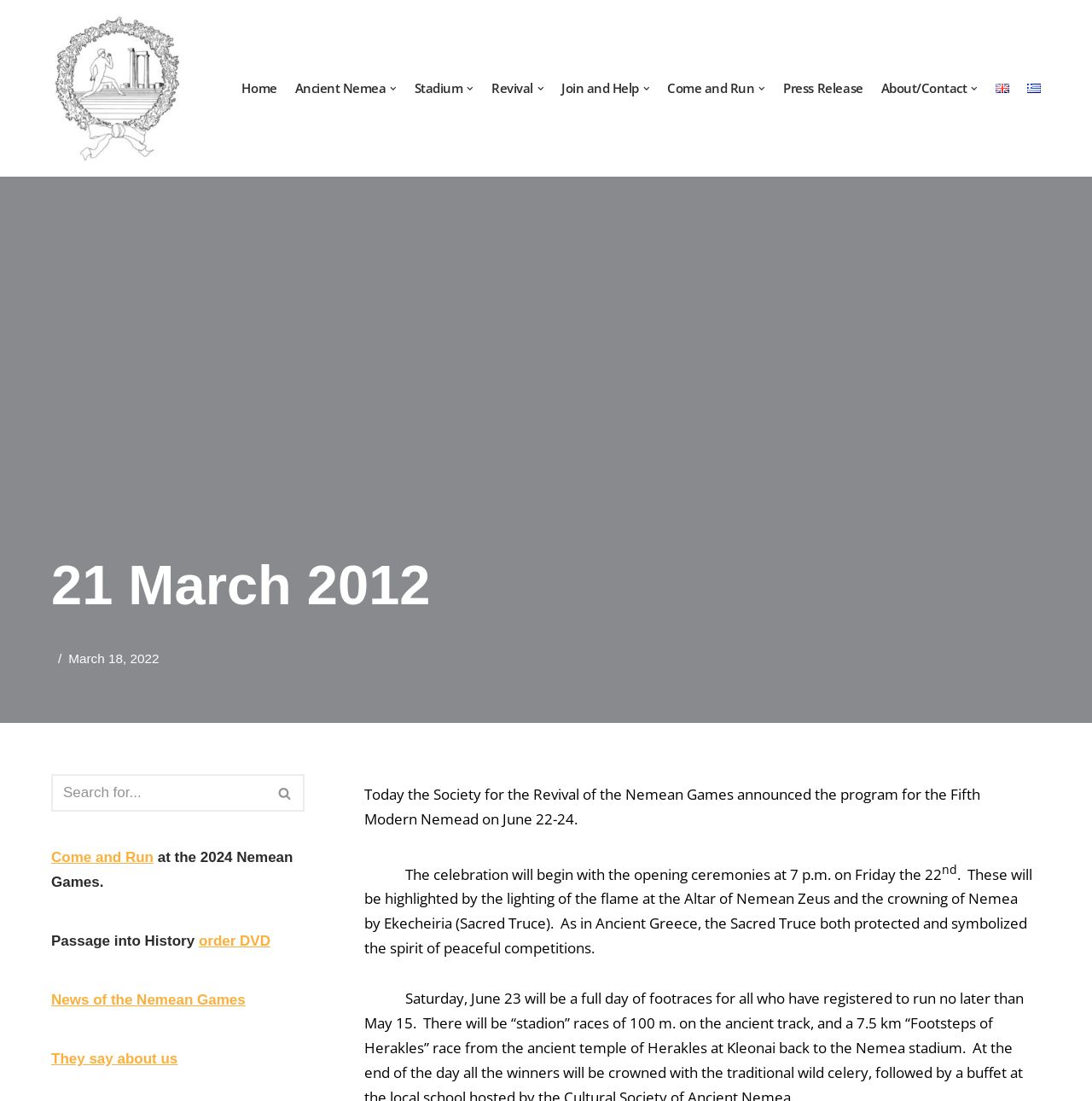Locate and extract the text of the main heading on the webpage.

21 March 2012